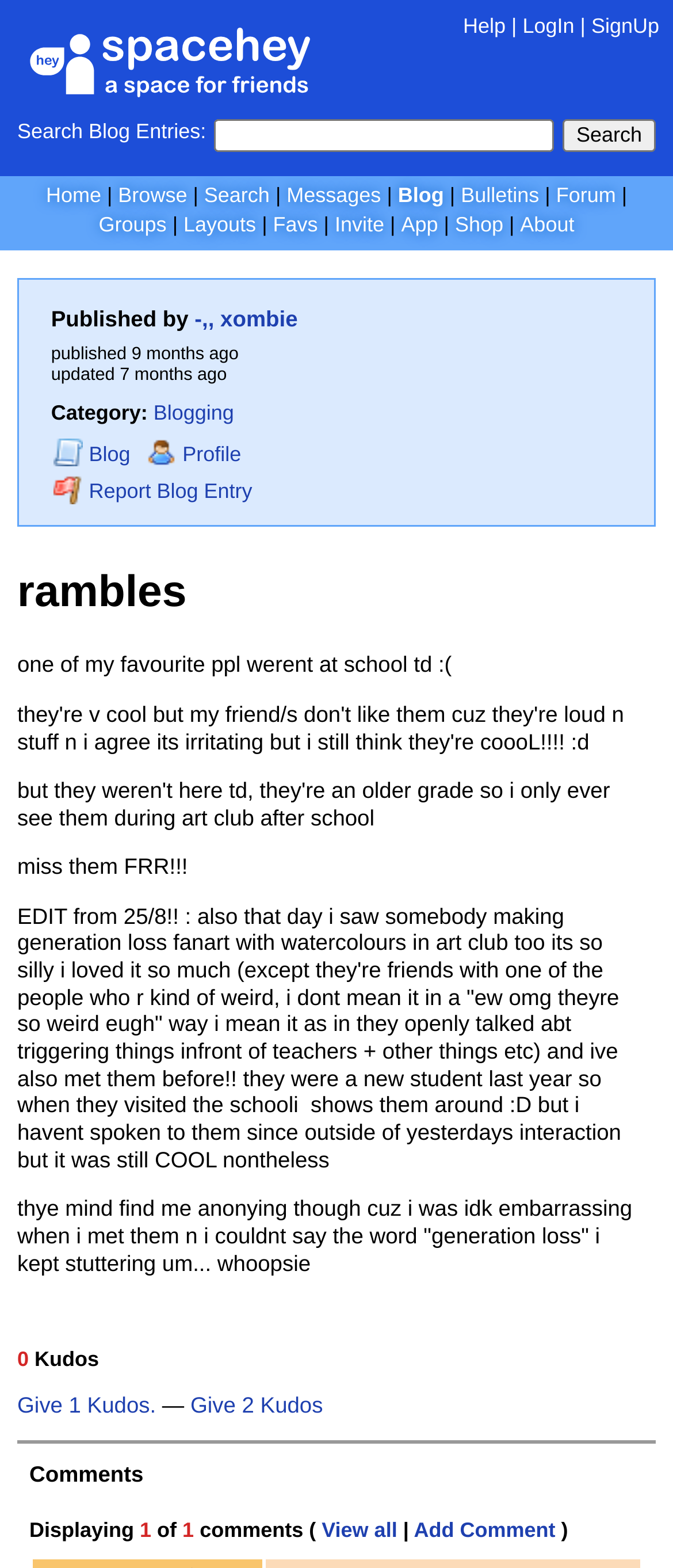What is the name of the blog?
Give a detailed and exhaustive answer to the question.

The name of the blog can be found in the heading element with the text 'rambles' at the top of the webpage.